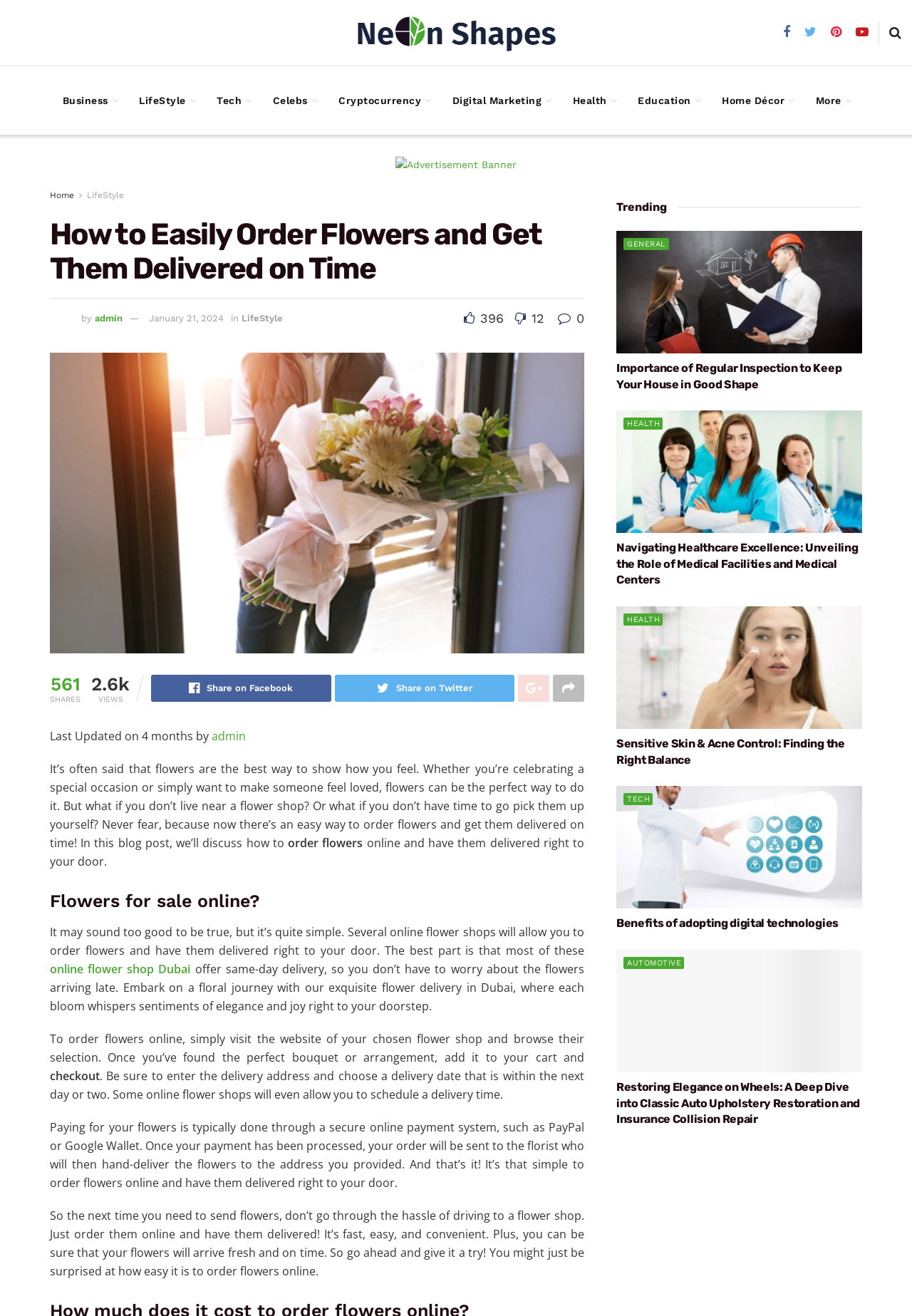Please find and report the bounding box coordinates of the element to click in order to perform the following action: "Share the post on Facebook". The coordinates should be expressed as four float numbers between 0 and 1, in the format [left, top, right, bottom].

[0.166, 0.513, 0.363, 0.533]